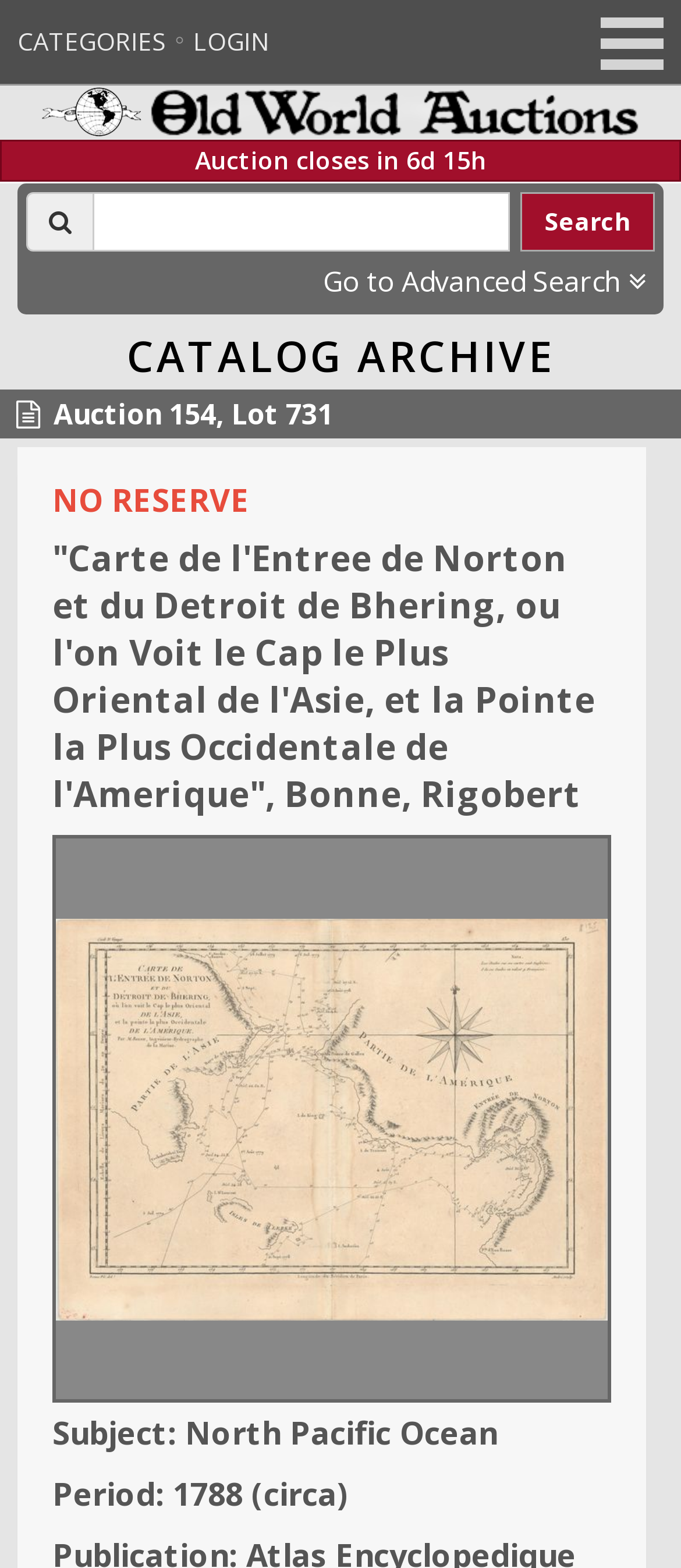Identify the bounding box coordinates for the UI element described as follows: "Open Menu". Ensure the coordinates are four float numbers between 0 and 1, formatted as [left, top, right, bottom].

[0.882, 0.011, 0.974, 0.045]